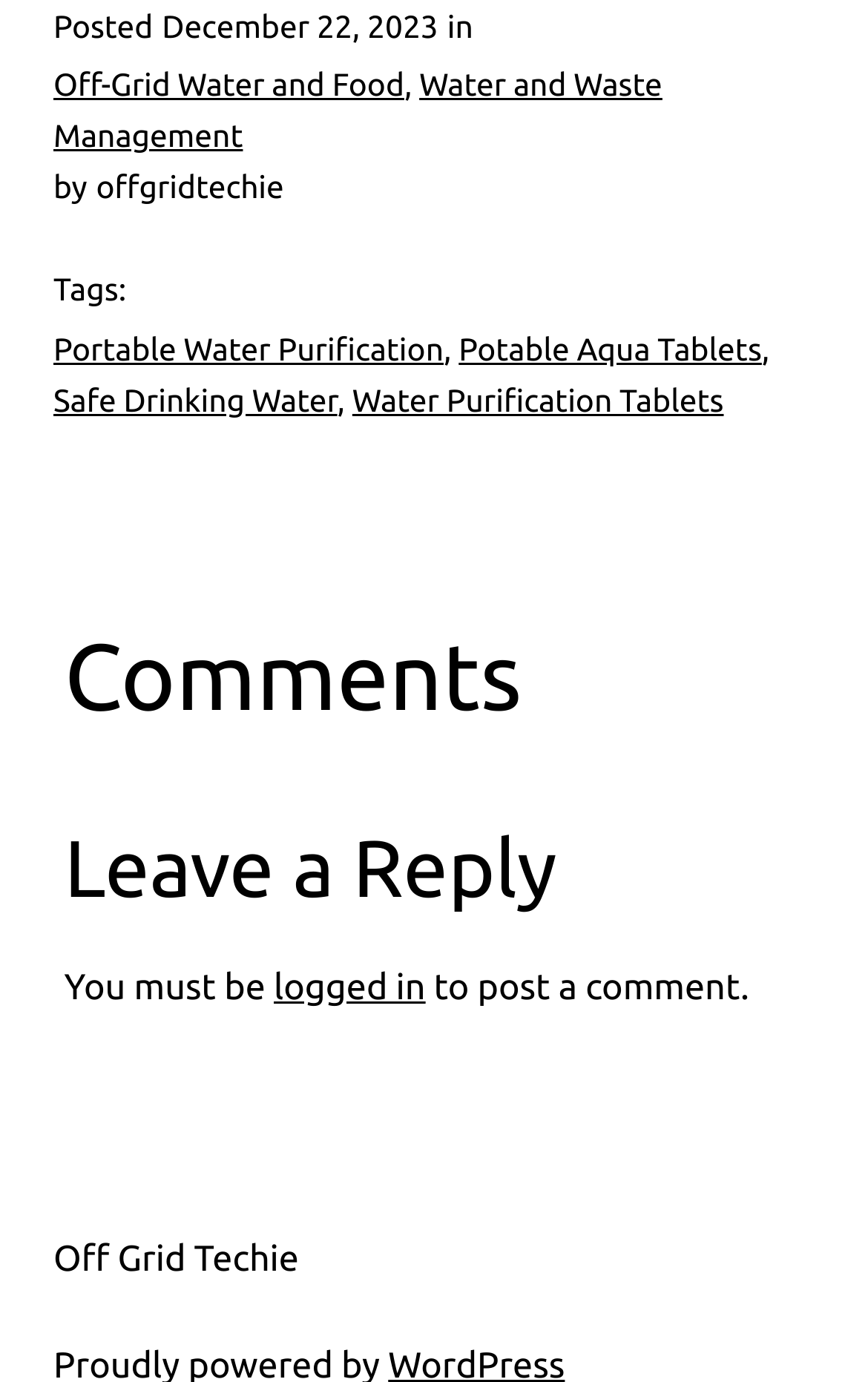Using the information from the screenshot, answer the following question thoroughly:
What is the date of the post?

I found the date of the post by looking at the static text element 'December 22, 2023' which is a child of the time element with ID 471.